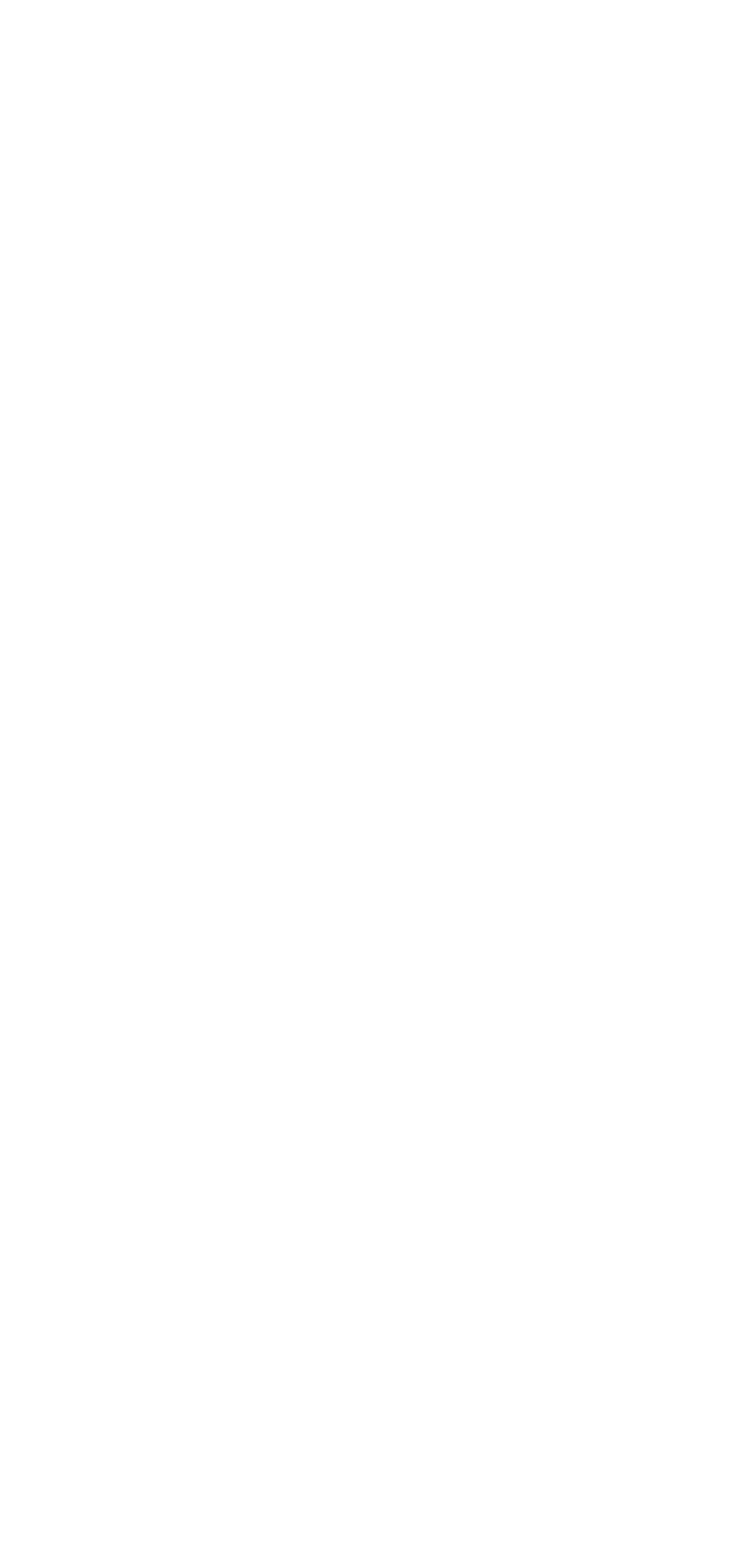Who is the presenter of the webinar?
Using the screenshot, give a one-word or short phrase answer.

Arvin Singh